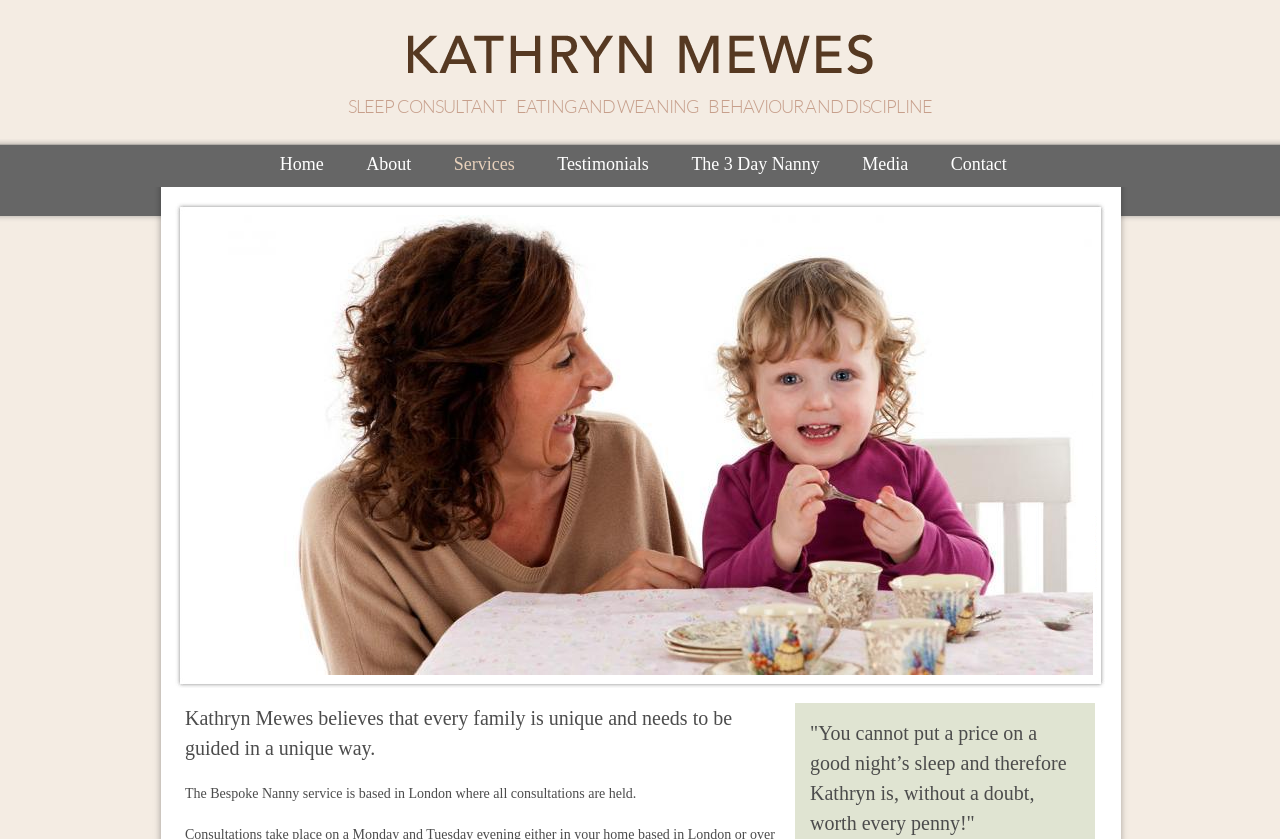Reply to the question below using a single word or brief phrase:
What is the location of the Bespoke Nanny service?

London